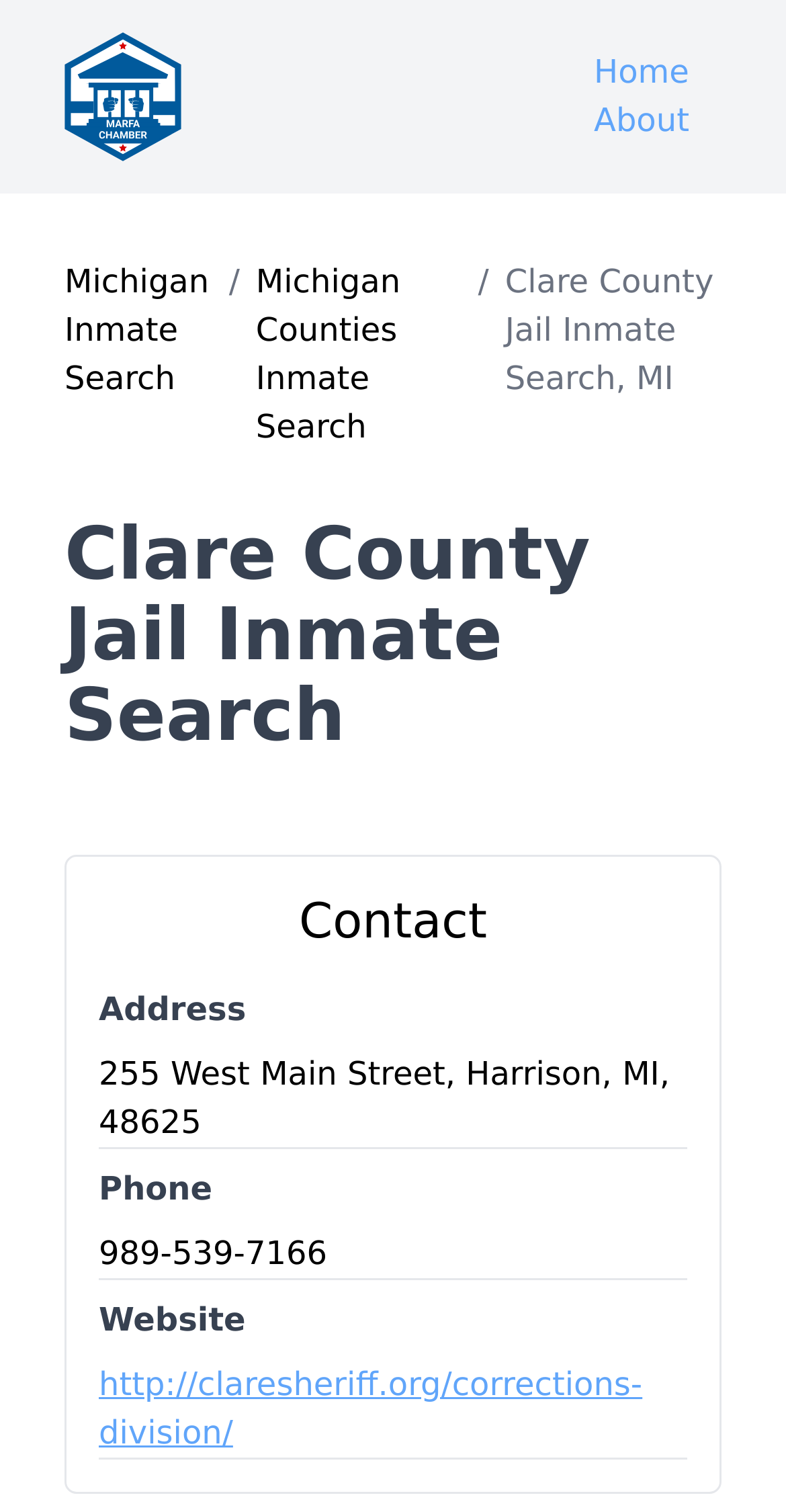What is the website of Clare County Jail?
Using the image, respond with a single word or phrase.

http://claresheriff.org/corrections-division/